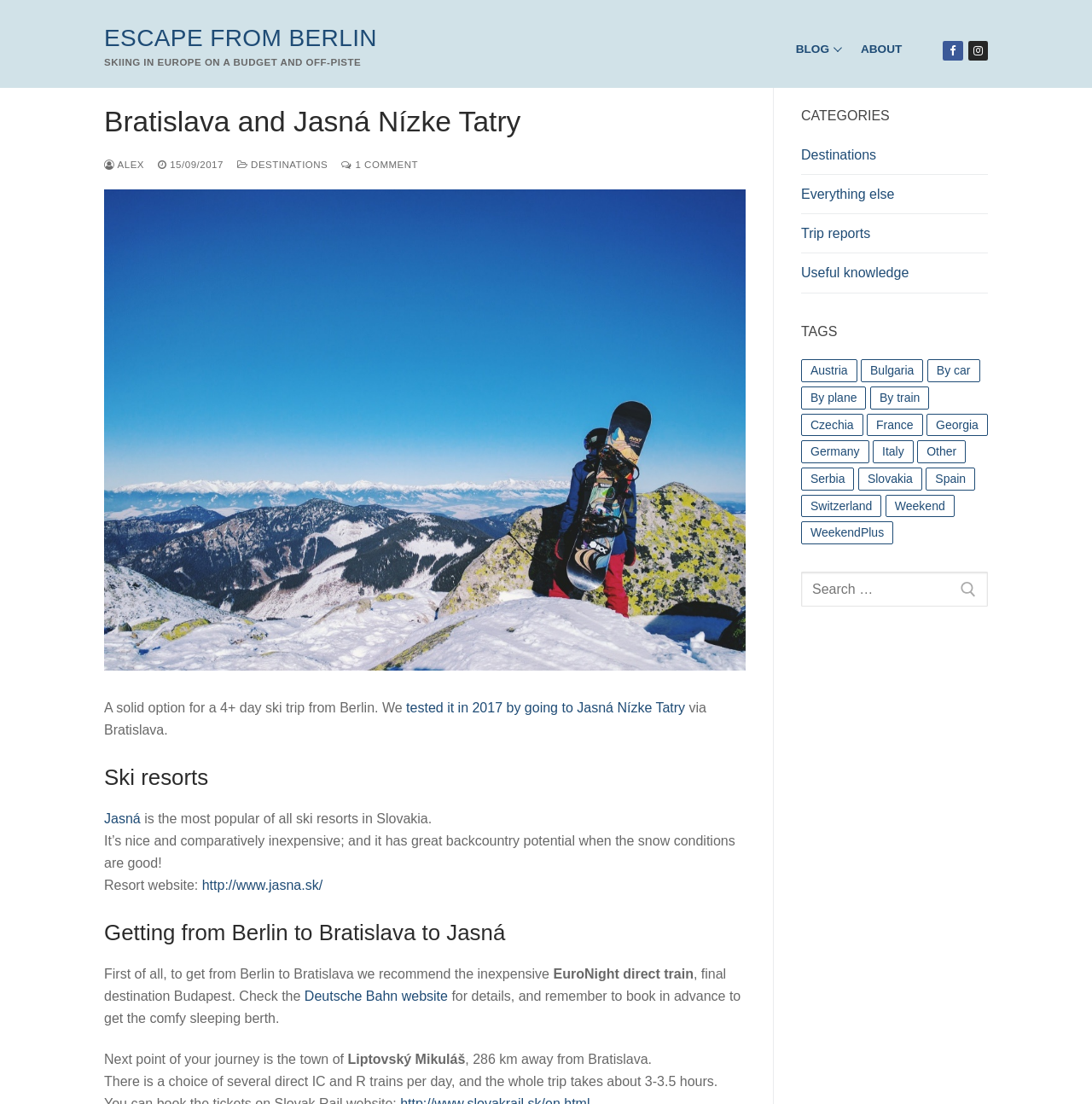How long does the train journey from Bratislava to Liptovský Mikuláš take? Refer to the image and provide a one-word or short phrase answer.

3-3.5 hours